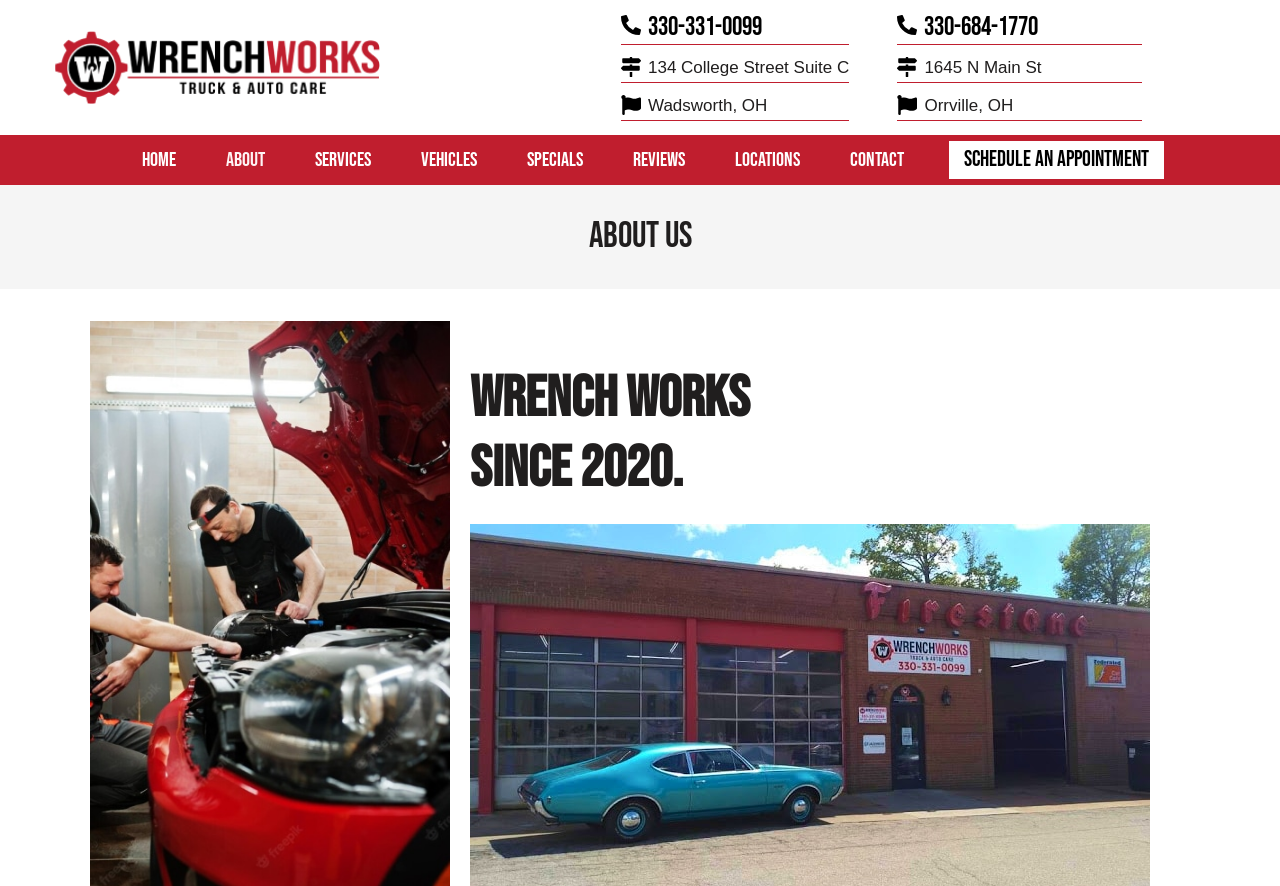Respond to the question with just a single word or phrase: 
How many services are listed in the navigation menu?

6